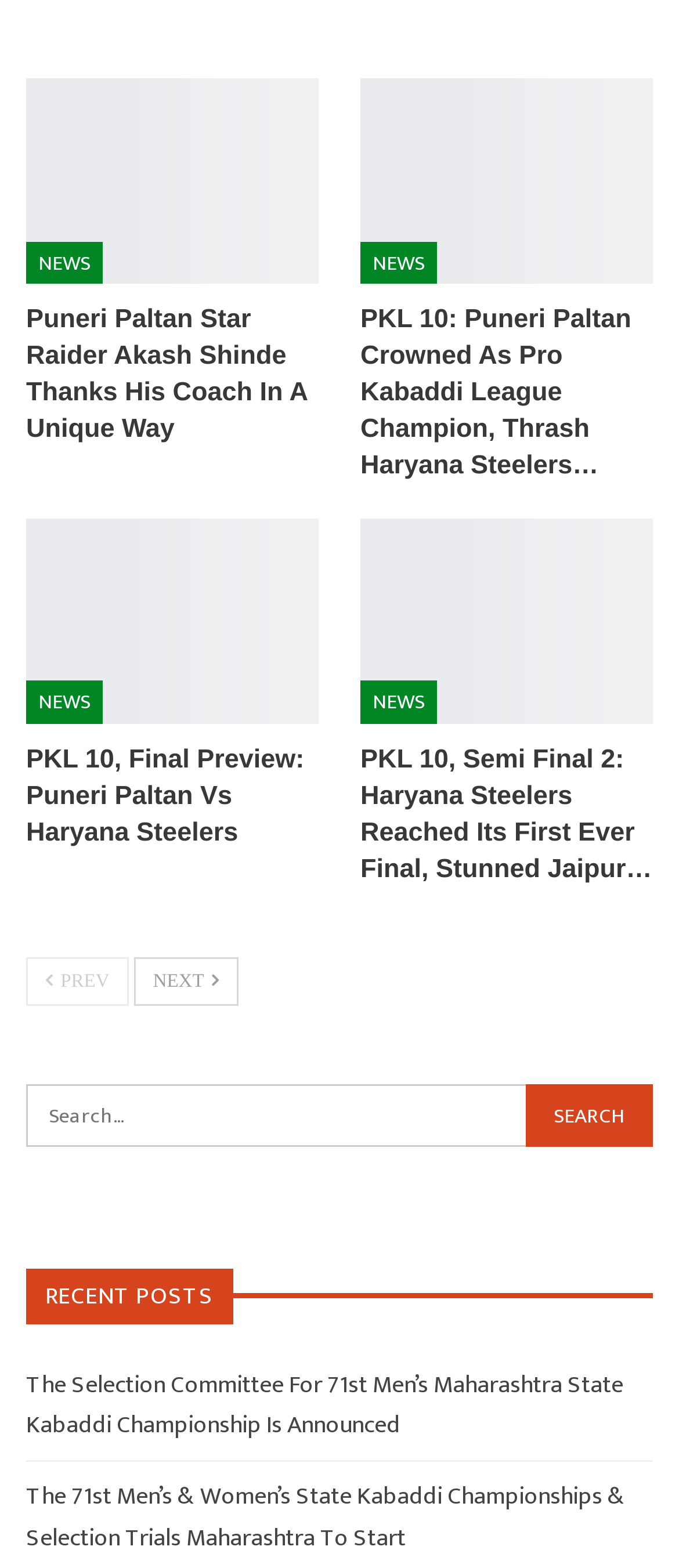What type of sports is featured in the news articles?
From the details in the image, provide a complete and detailed answer to the question.

The news articles on the webpage appear to be related to kabaddi, a contact team sport, with headlines mentioning teams, championships, and players.